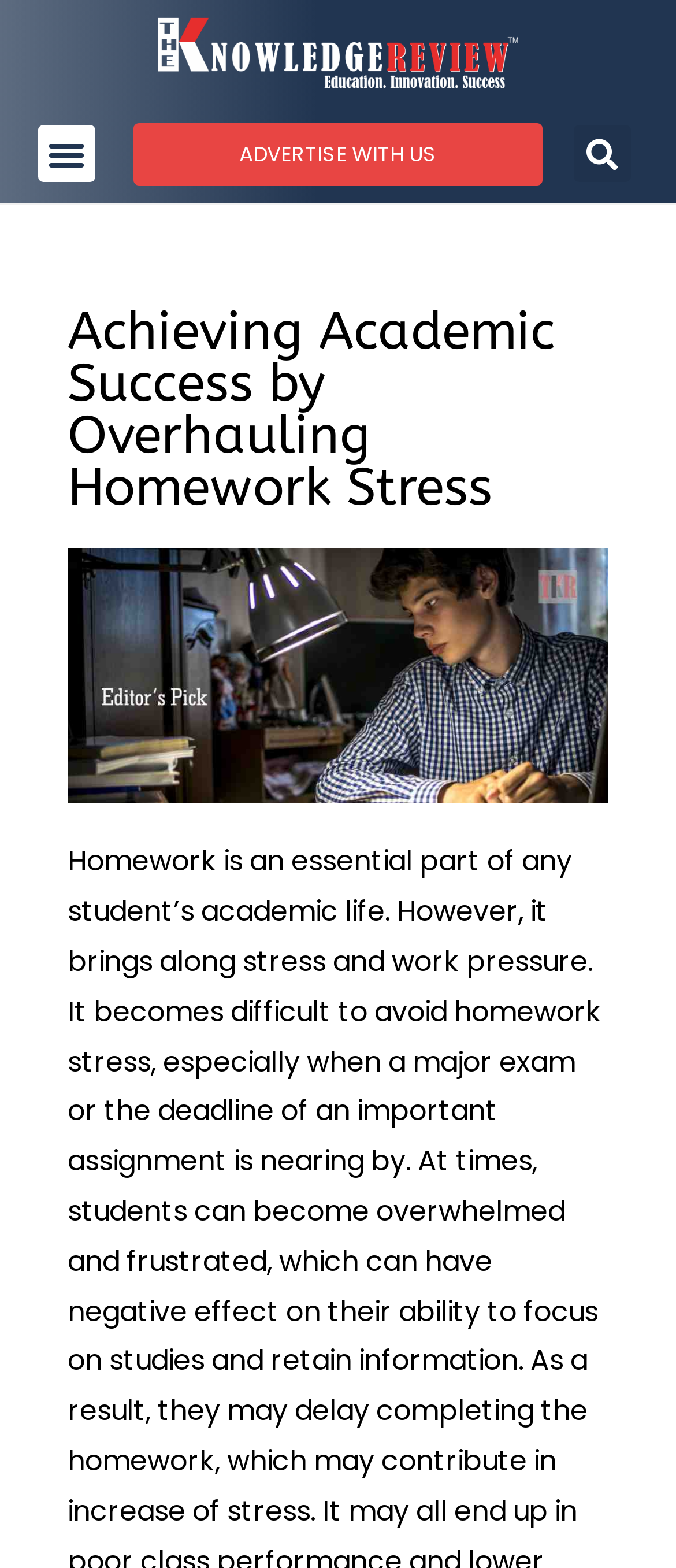Give a succinct answer to this question in a single word or phrase: 
What is the main theme of the webpage?

Academic success